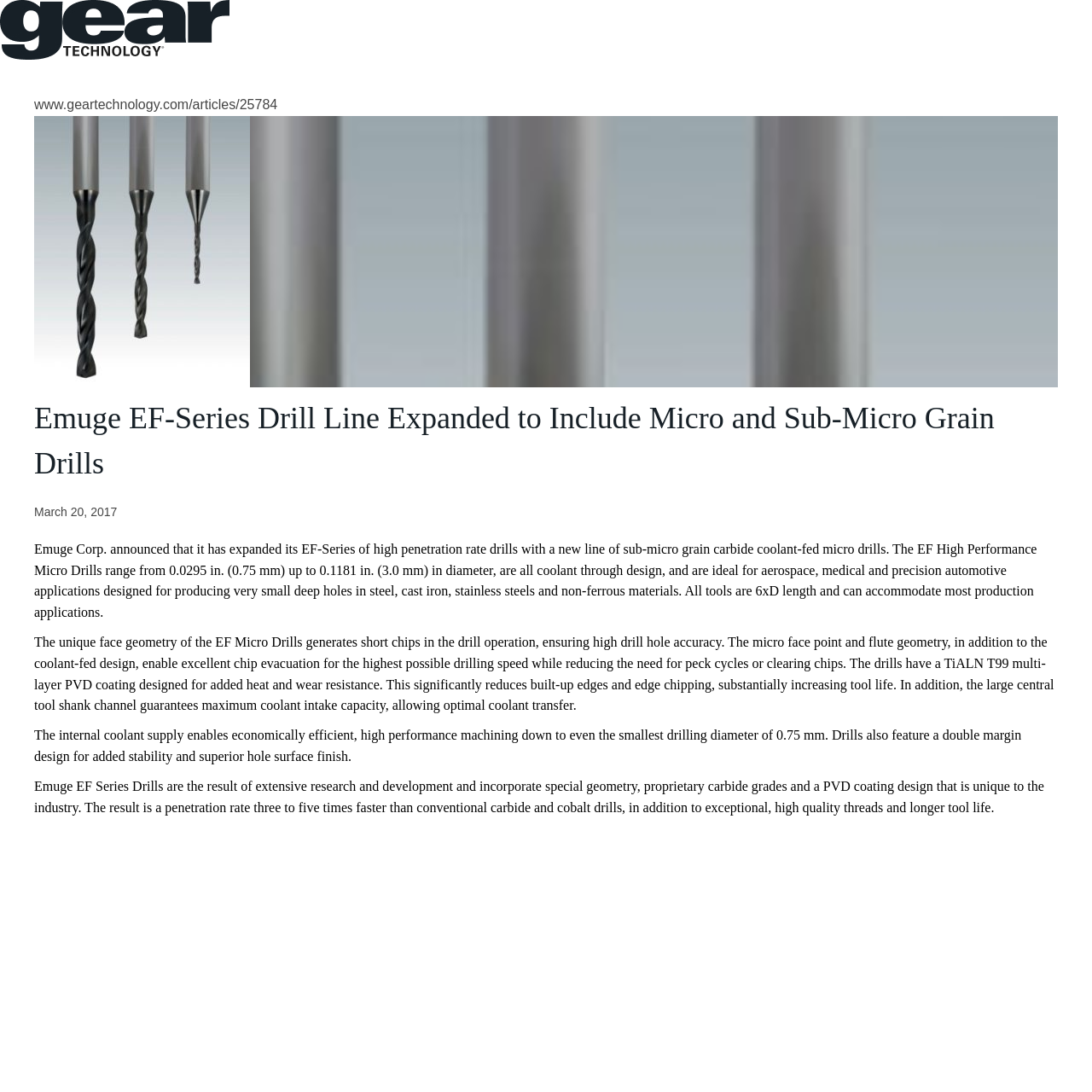What is the website about?
Examine the screenshot and reply with a single word or phrase.

Gear technology